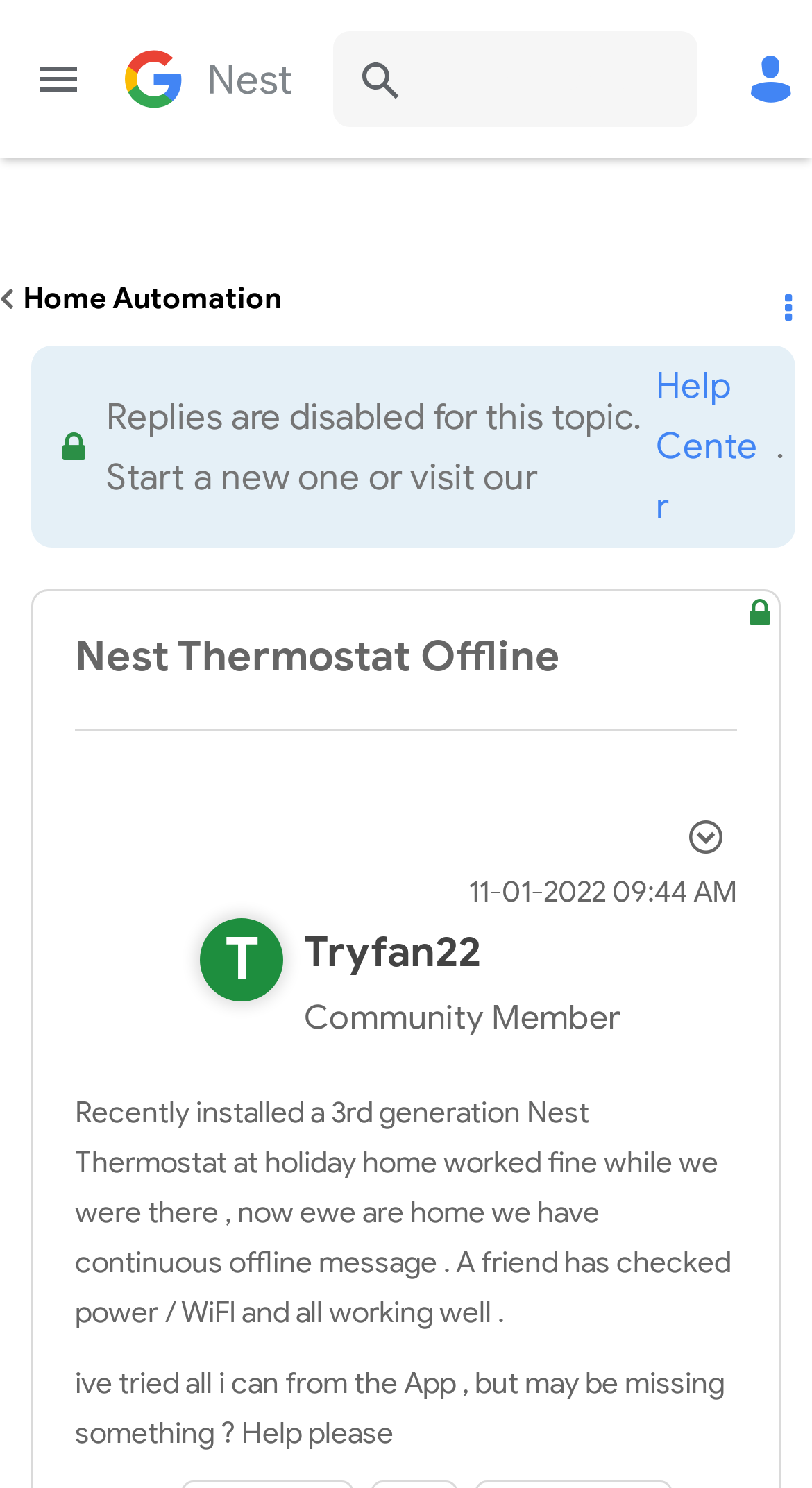What is the date of the post?
Provide a short answer using one word or a brief phrase based on the image.

11-01-2022